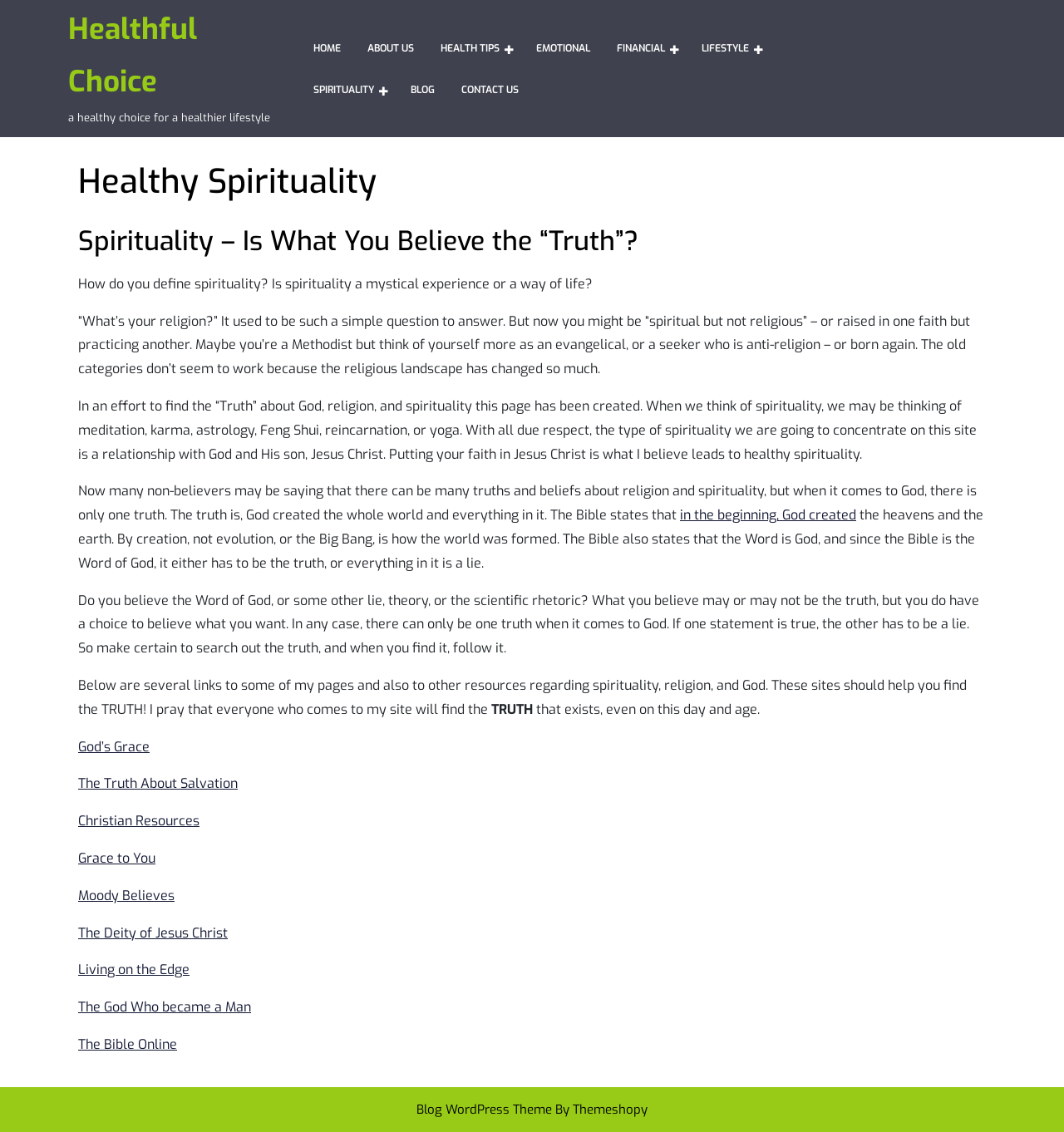What type of spirituality is focused on this site?
Please craft a detailed and exhaustive response to the question.

The type of spirituality focused on this site is a relationship with God and His son, Jesus Christ, as stated in the webpage content, which is different from other types of spirituality such as meditation, karma, astrology, etc.